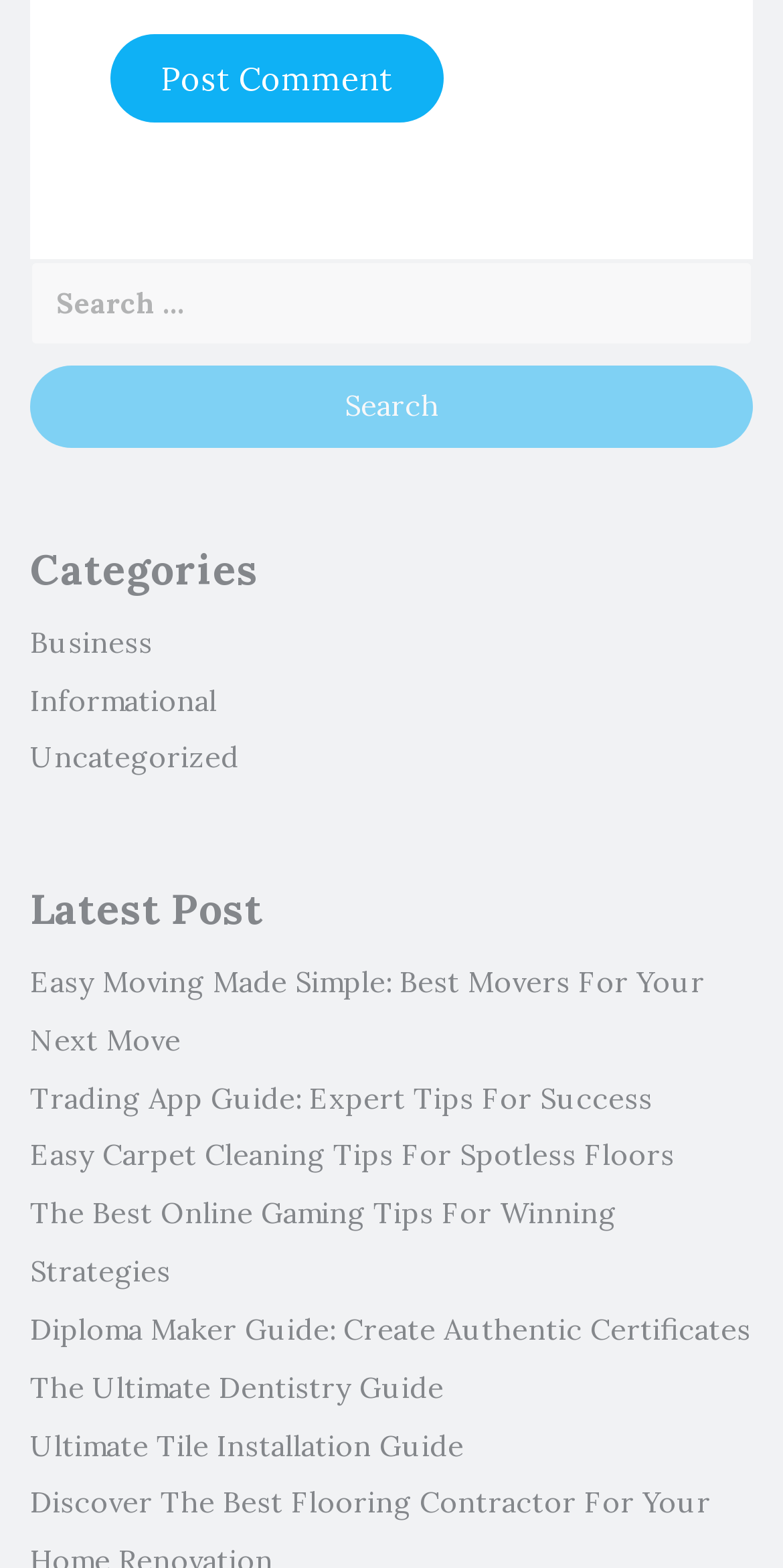How many posts are listed?
Based on the image, give a concise answer in the form of a single word or short phrase.

7